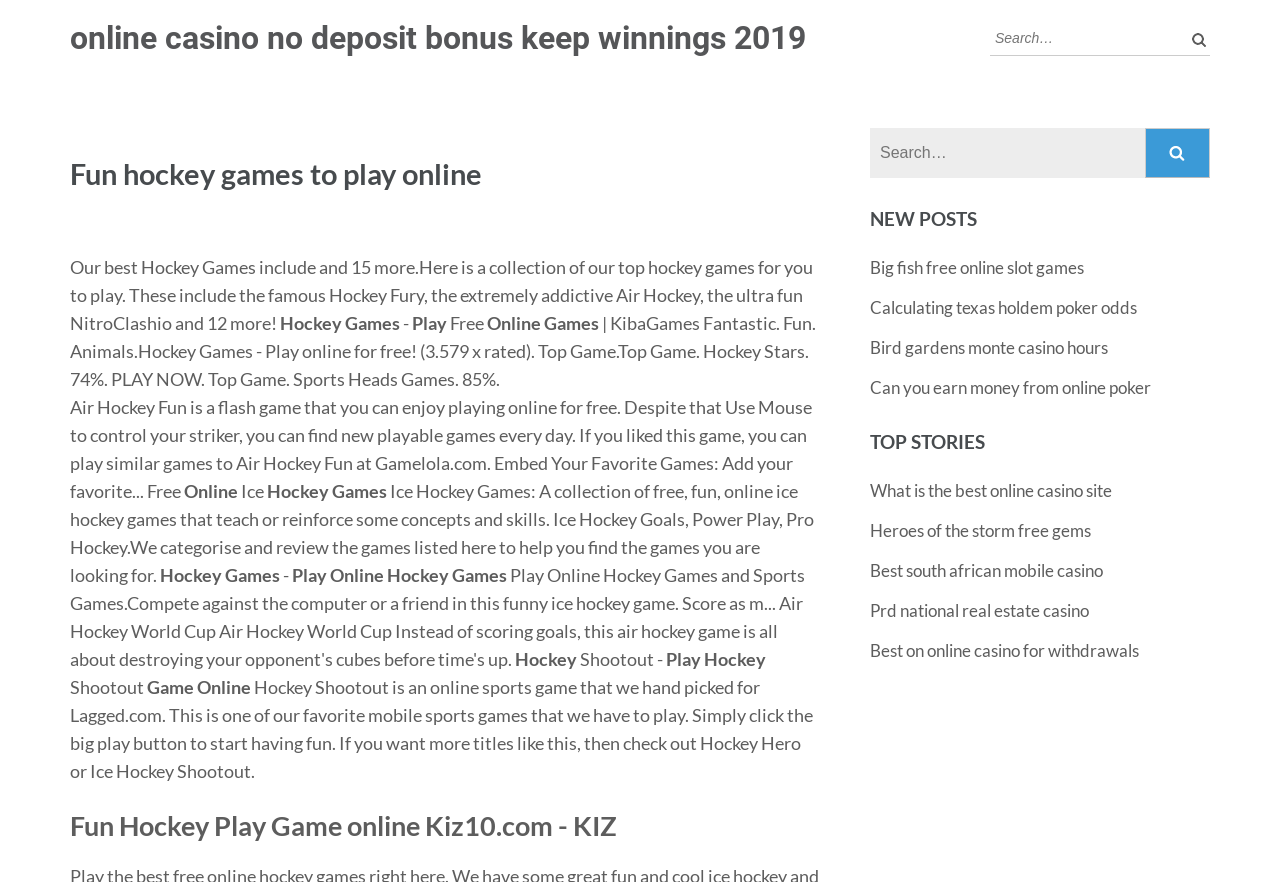Provide a one-word or brief phrase answer to the question:
What is the name of the game that can be played on Lagged.com?

Hockey Hero